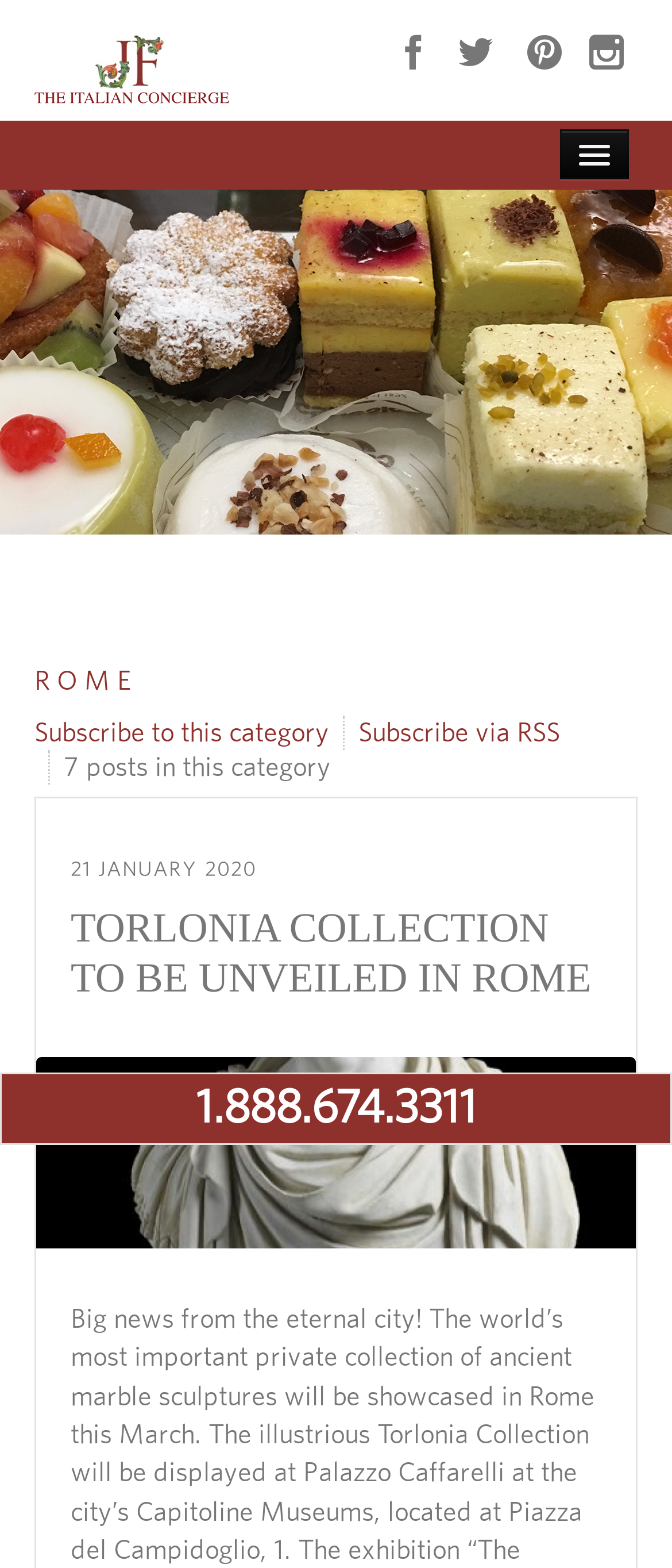Provide a one-word or short-phrase response to the question:
How many links are in the main navigation menu?

9